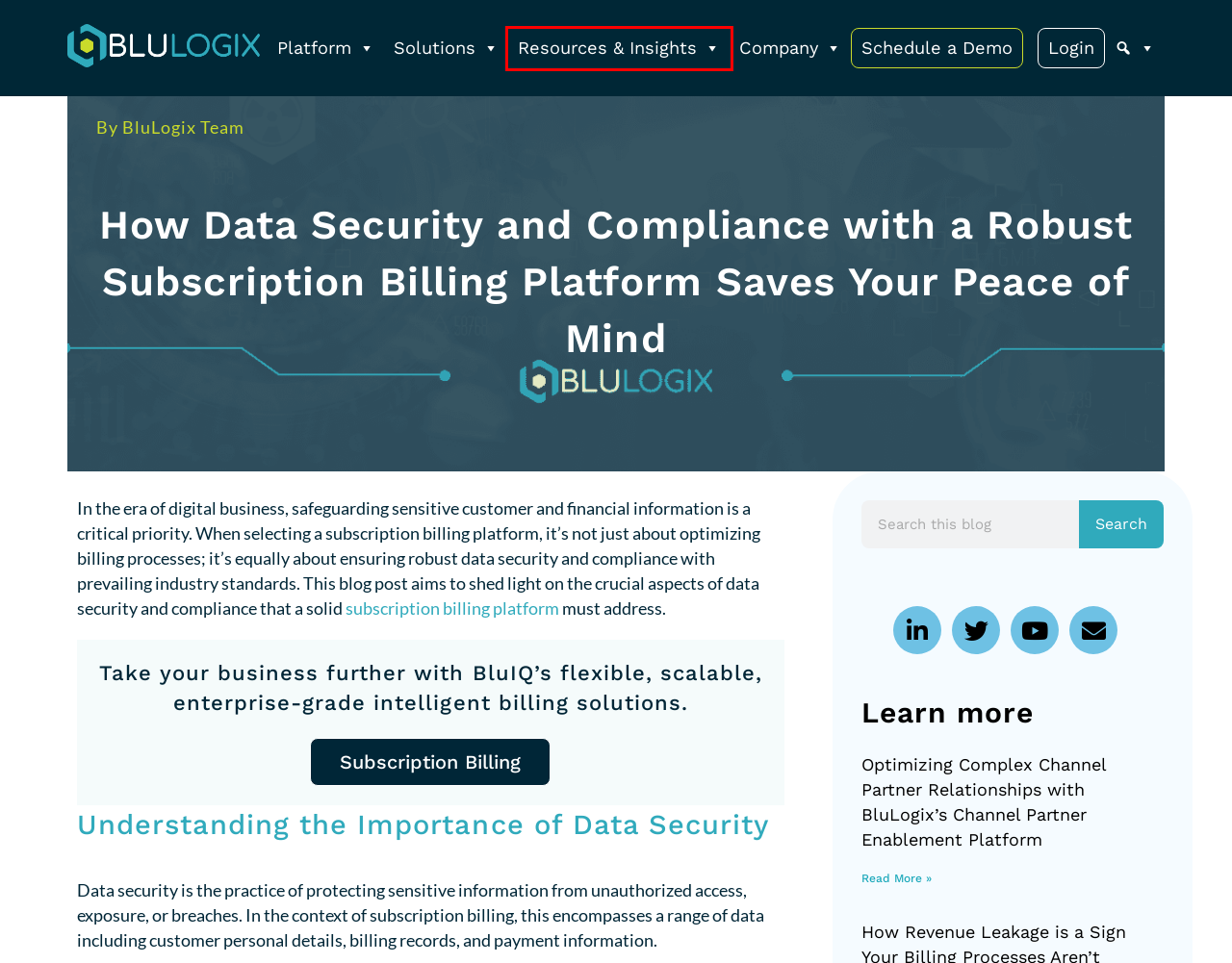Observe the provided screenshot of a webpage with a red bounding box around a specific UI element. Choose the webpage description that best fits the new webpage after you click on the highlighted element. These are your options:
A. Marketplace
B. Subscription Billing & Monetization Platform - BluLogix
C. Transforming Revenue Growth with BluLogix Consumption Billing Software
D. How Revenue Leakage is a Sign Your Billing Processes Aren’t Scaling
E. Discover BluLogix: Leading B2B Subscription Billing Software
F. BluIQ - BluLogix' Flagship Agile Monetization Platform
G. Solving B2B Subscription Billing Complexity with BluLogix
H. Explore BluLogix: Videos, Case Studies, Data-Sheets, Analyst Coverage

H